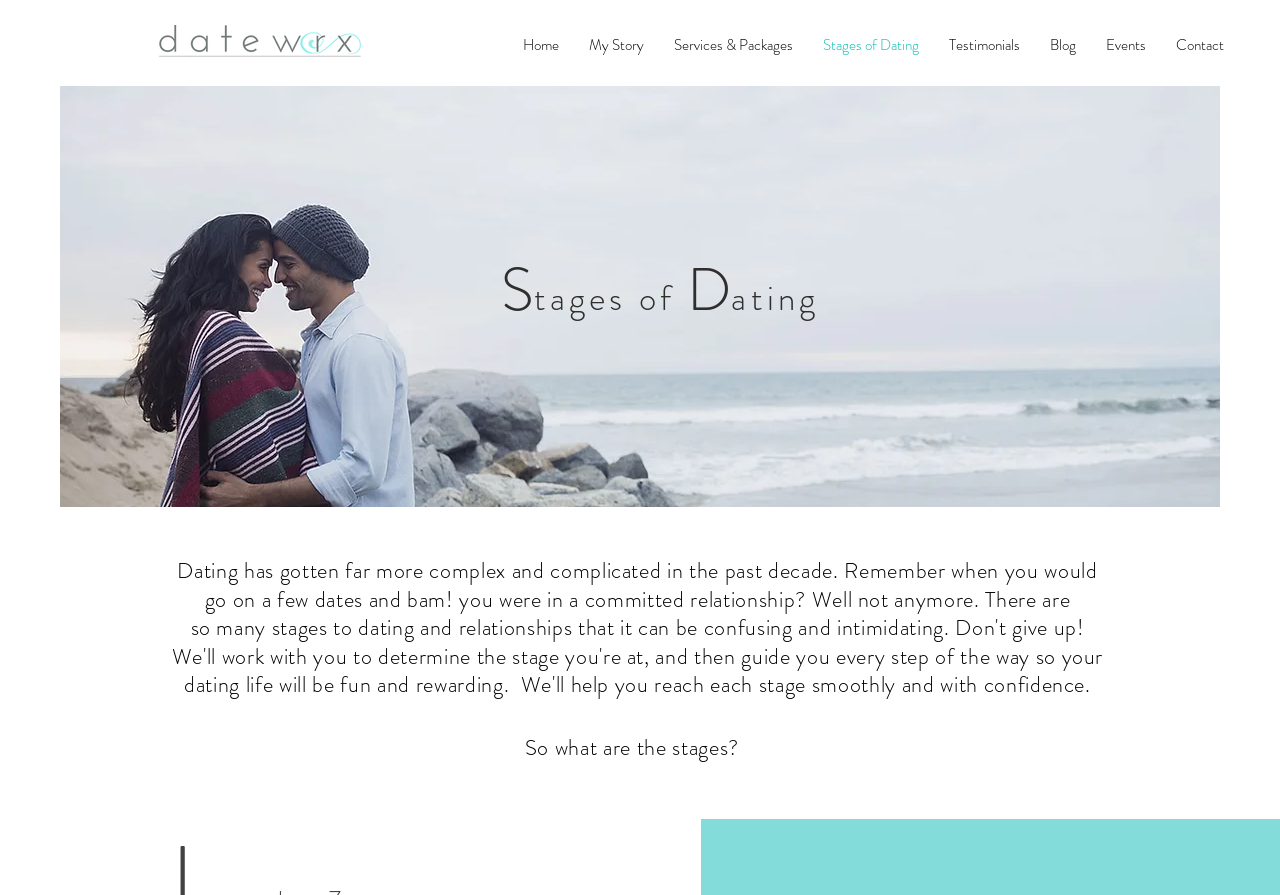Specify the bounding box coordinates of the element's area that should be clicked to execute the given instruction: "go to home page". The coordinates should be four float numbers between 0 and 1, i.e., [left, top, right, bottom].

[0.397, 0.015, 0.448, 0.086]